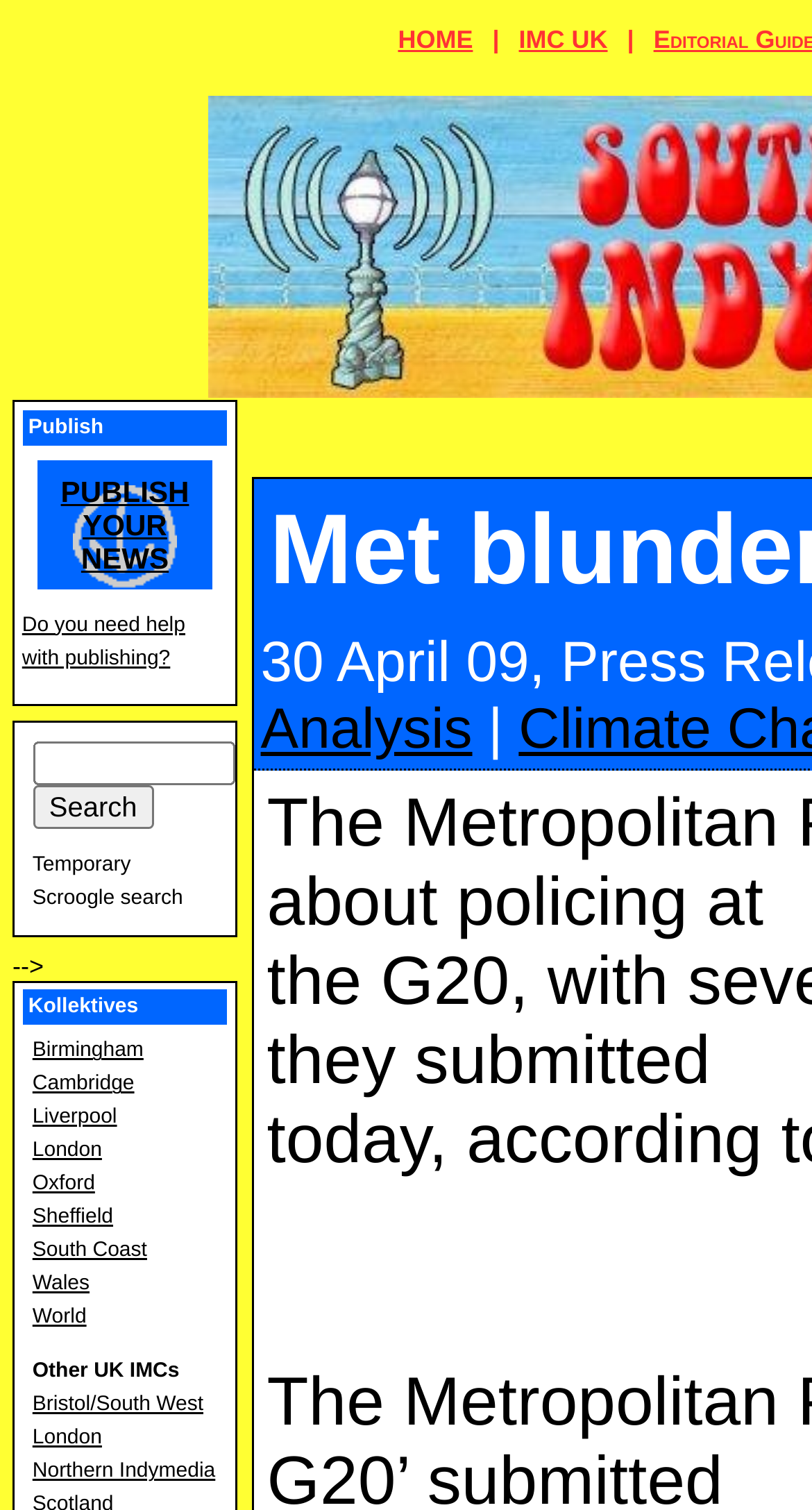Utilize the information from the image to answer the question in detail:
How many links are there in the top navigation bar?

I counted the links in the top navigation bar and found two links: 'HOME' and 'IMC UK'.